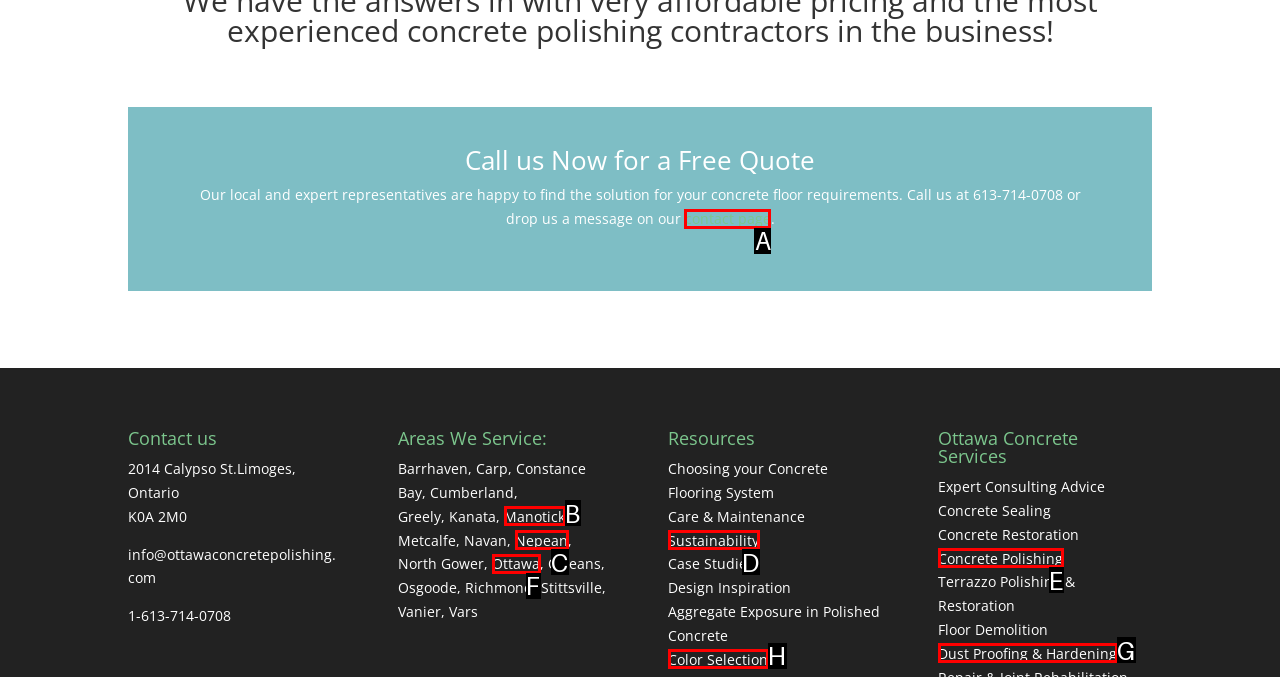Based on the provided element description: Dust Proofing & Hardening, identify the best matching HTML element. Respond with the corresponding letter from the options shown.

G